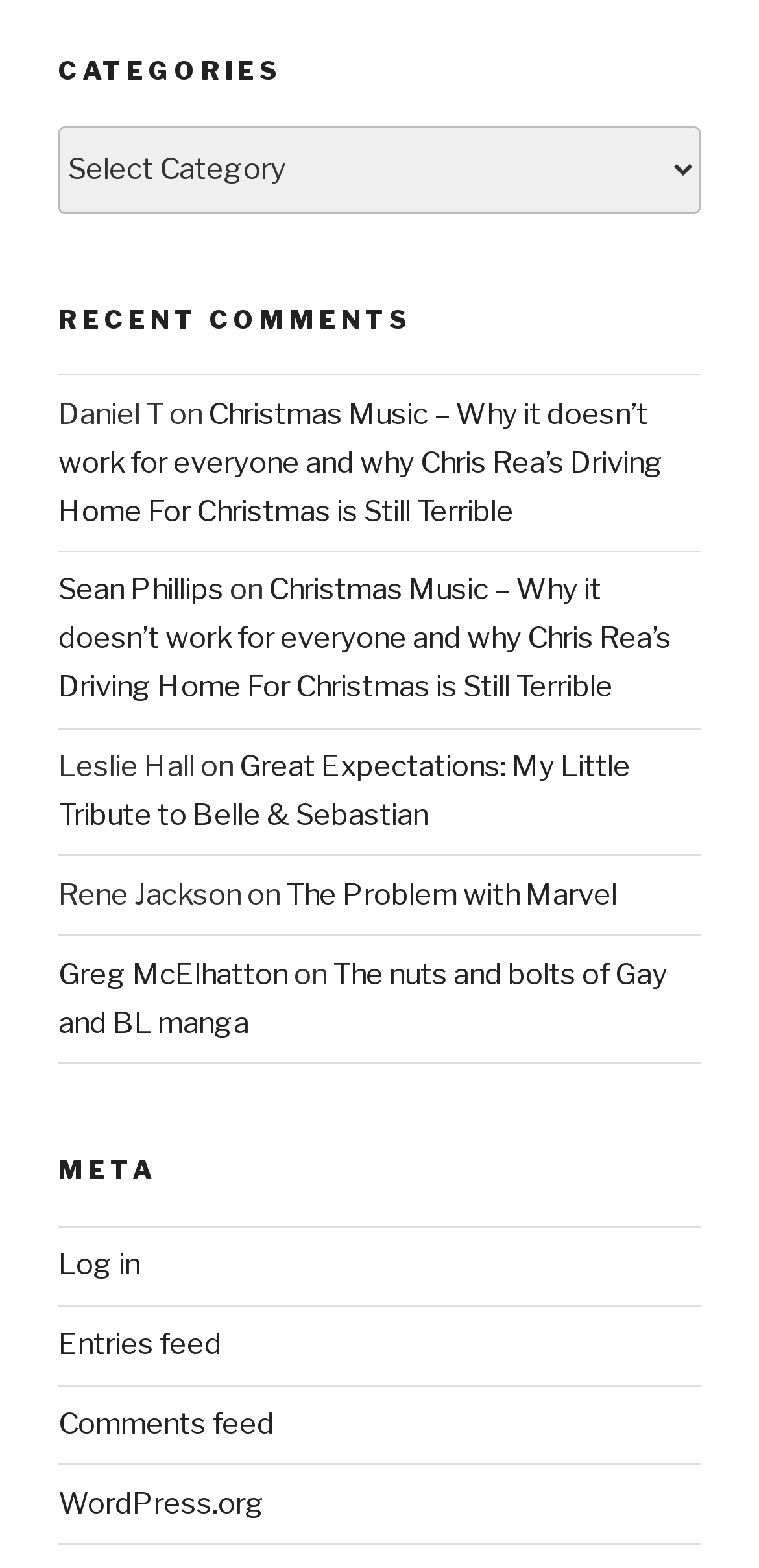Find and specify the bounding box coordinates that correspond to the clickable region for the instruction: "Visit the WordPress.org website".

[0.077, 0.948, 0.349, 0.97]